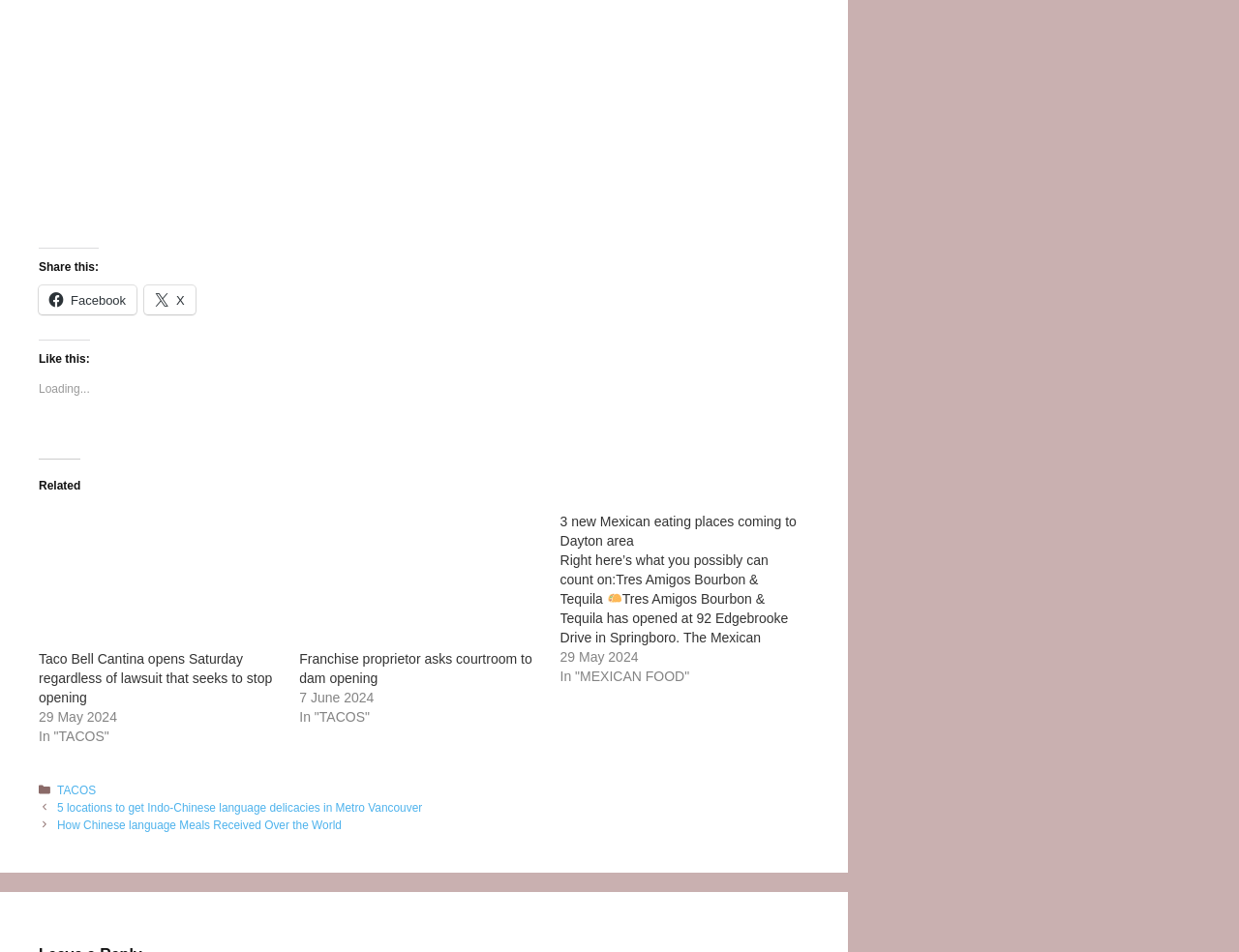From the webpage screenshot, identify the region described by X. Provide the bounding box coordinates as (top-left x, top-left y, bottom-right x, bottom-right y), with each value being a floating point number between 0 and 1.

[0.116, 0.3, 0.158, 0.331]